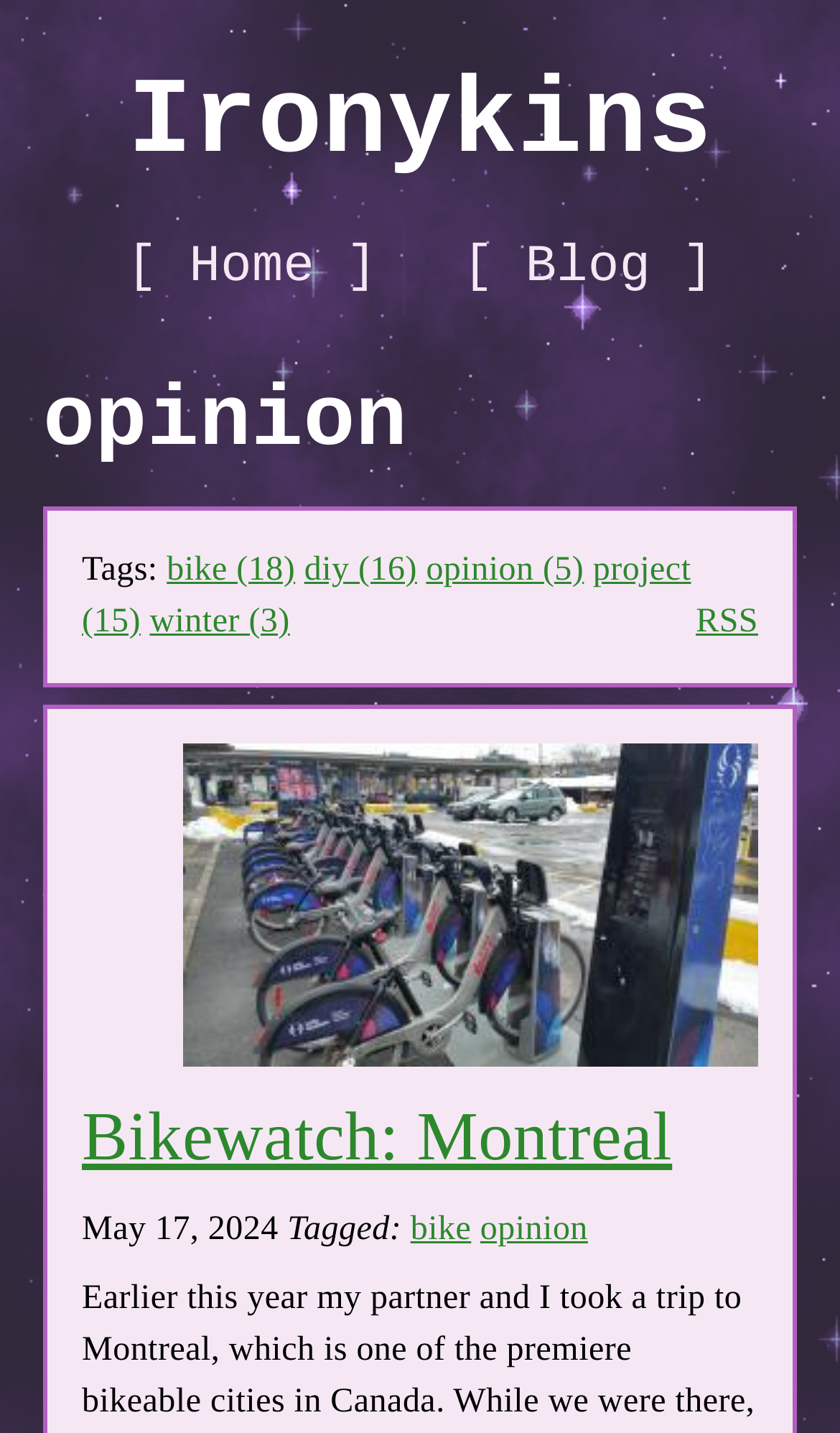Find the bounding box coordinates of the area to click in order to follow the instruction: "view blog".

[0.52, 0.155, 0.88, 0.221]